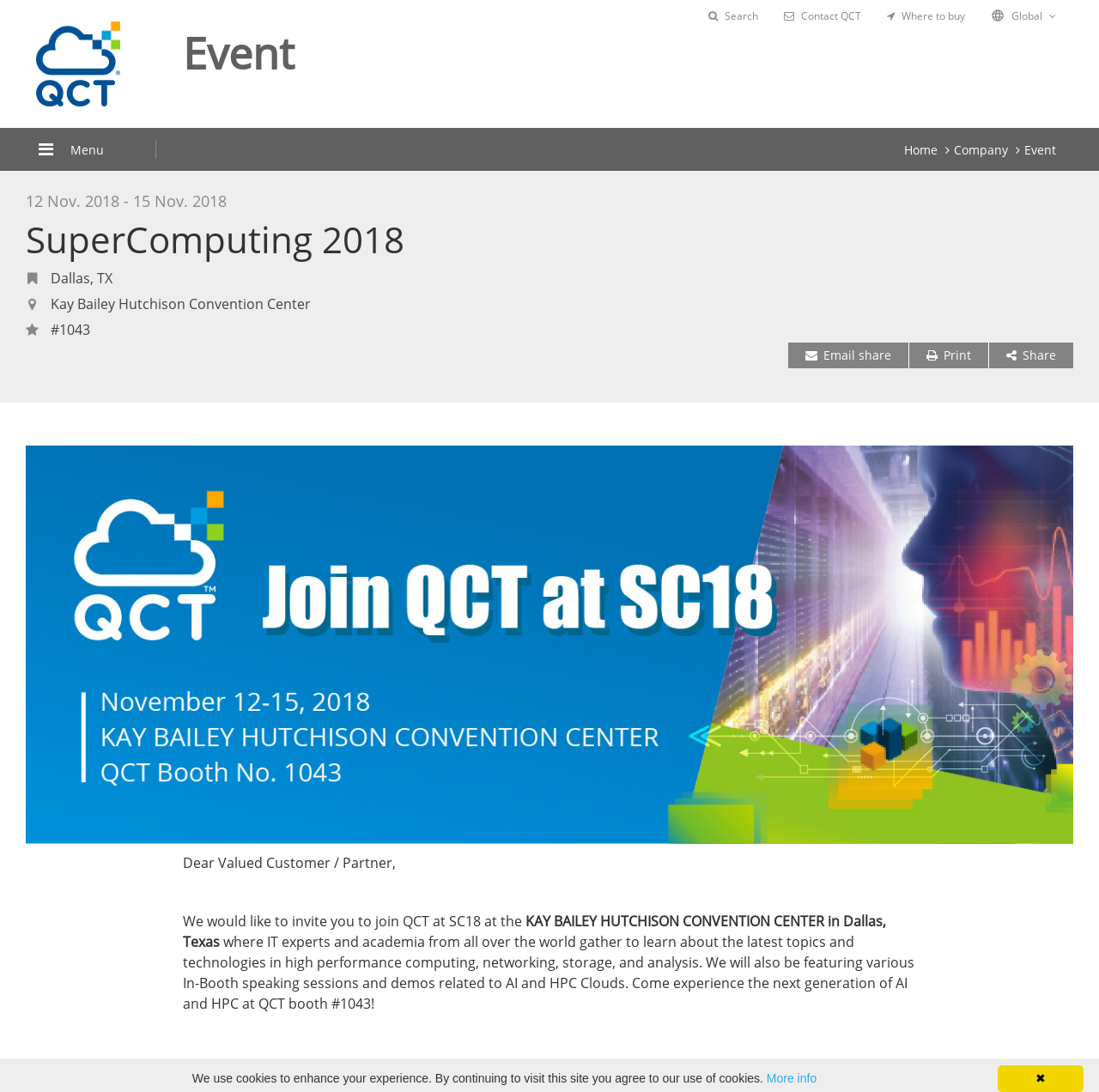Describe all visible elements and their arrangement on the webpage.

The webpage is about QCT (Quanta Cloud Technology) events. At the top left, there is a logo of QCT, an image with the text "QCT" next to it, and a link to the QCT homepage. To the right of the logo, there is a heading that reads "Event". Below the heading, there are three links: "Search", "Contact QCT", and "Where to buy". 

On the top right, there is a dropdown menu with the label "language" and an option "Global". Below the menu, there is a navigation menu with links to "Home", "Company", and "Event". 

The main content of the page is about an event, SuperComputing 2018, which takes place from November 12 to 15, 2018, at the Kay Bailey Hutchison Convention Center in Dallas, TX, booth #1043. There are three buttons at the bottom of the event information: "Email share", "Print", and "Share". The "Share" button has a sub-link to "SC18" and a further link to "Register Now". 

At the bottom of the page, there is a notification about the use of cookies, with a link to "More info" and a close button.